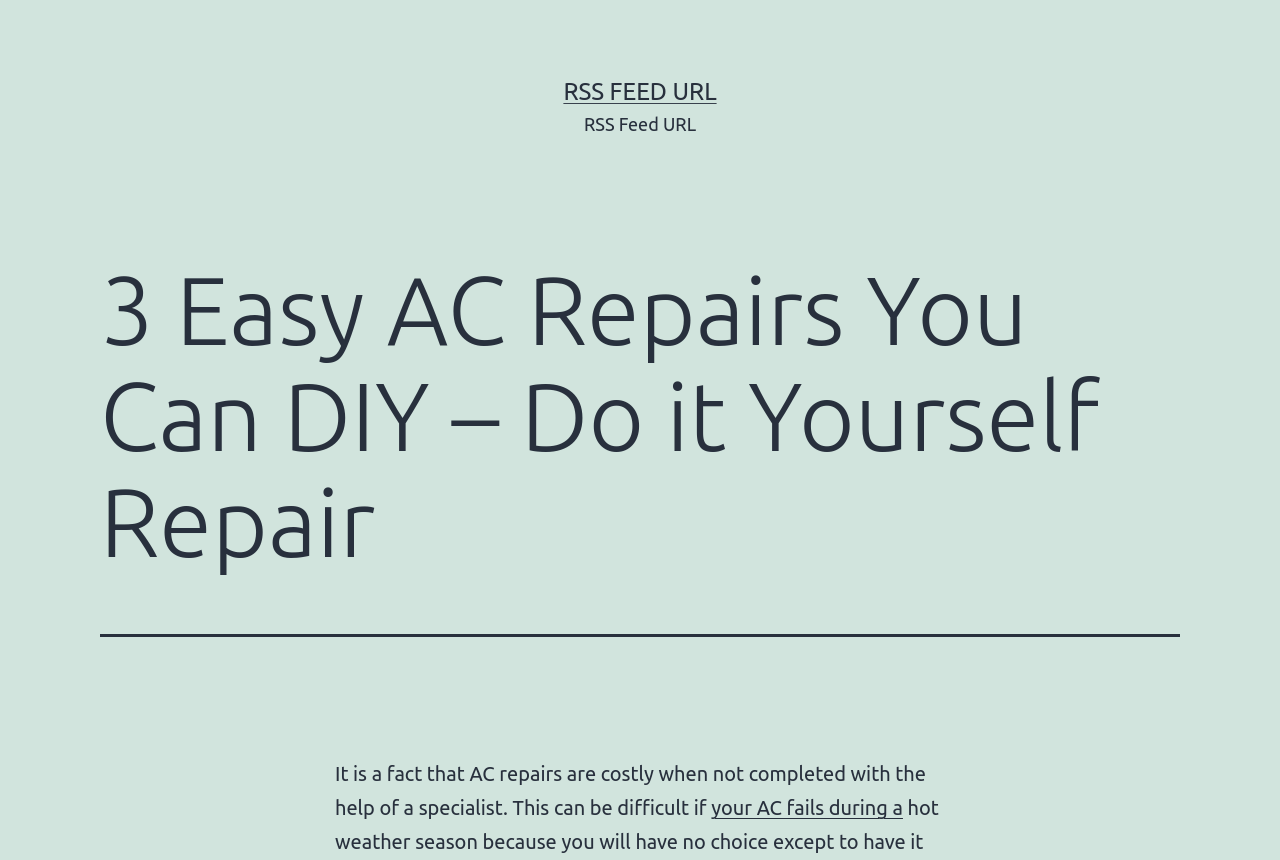Ascertain the bounding box coordinates for the UI element detailed here: "your AC fails during a". The coordinates should be provided as [left, top, right, bottom] with each value being a float between 0 and 1.

[0.556, 0.926, 0.705, 0.953]